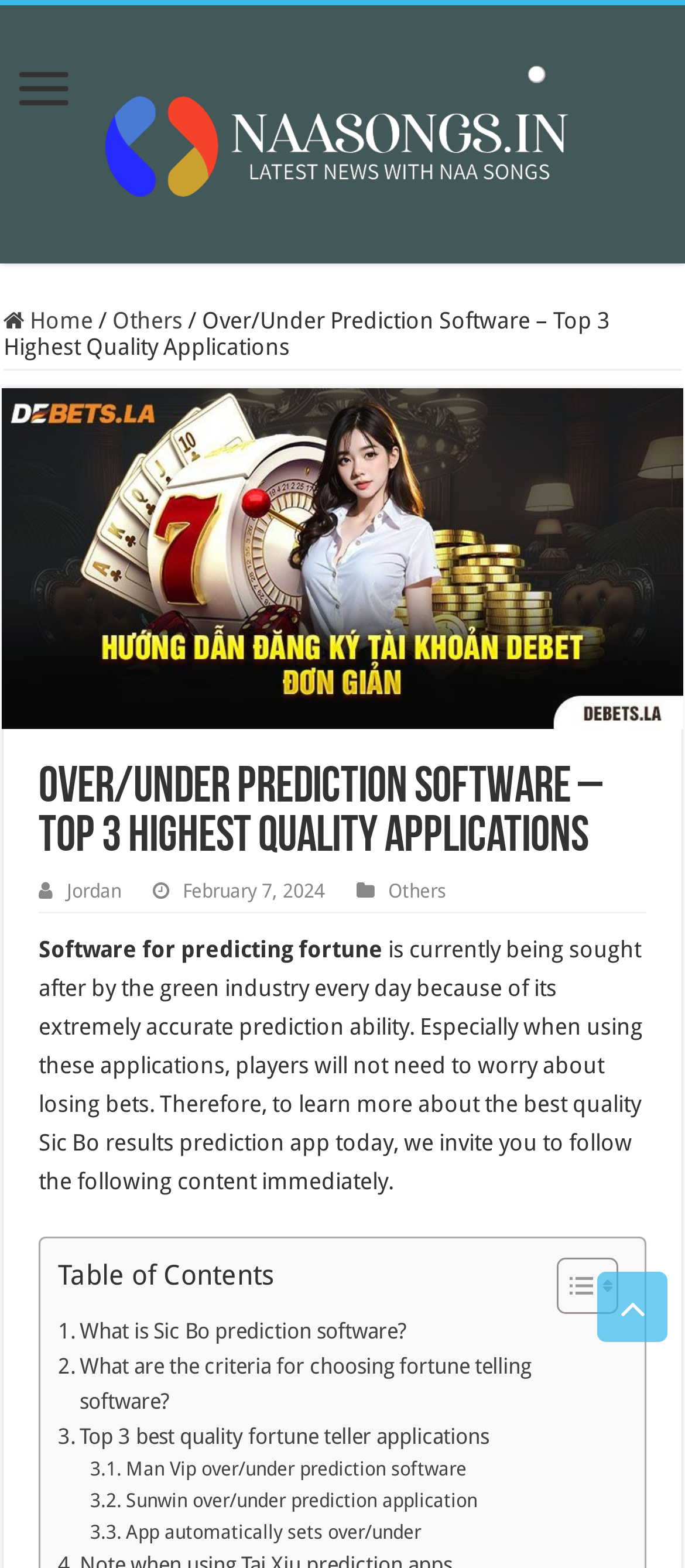Describe all the key features and sections of the webpage thoroughly.

The webpage is about predicting fortune software, specifically Sic Bo results prediction apps. At the top, there is a heading "Naa Songs" with a link and an image. Below it, there are three links: "Home", a separator "/", and "Others". 

The main content starts with a heading "Over/Under Prediction Software – Top 3 Highest Quality Applications" followed by a link "Jordan" and a date "February 7, 2024". There are two more links "Others" and a paragraph of text describing the benefits of using fortune prediction software. 

Below the paragraph, there is a table of contents with links to different sections of the article, including "What is Sic Bo prediction software?", "What are the criteria for choosing fortune telling software?", and "Top 3 best quality fortune teller applications". 

The article then lists three specific fortune teller applications: "Man Vip over/under prediction software", "Sunwin over/under prediction application", and "App automatically sets over/under". 

At the bottom right corner of the page, there is a "Scroll To Top" button.